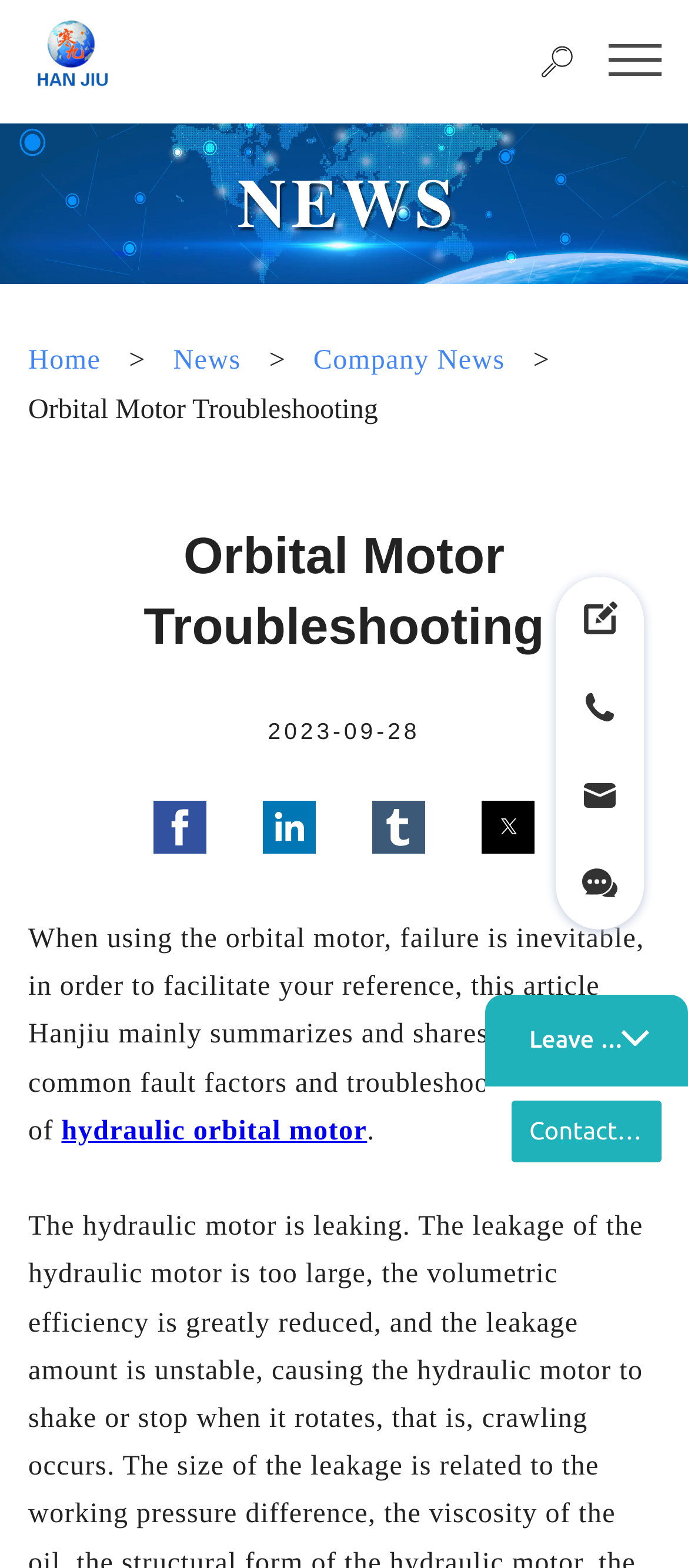What is the company name? Refer to the image and provide a one-word or short phrase answer.

Shijiazhuang Hanjiu Technology Co.,Ltd